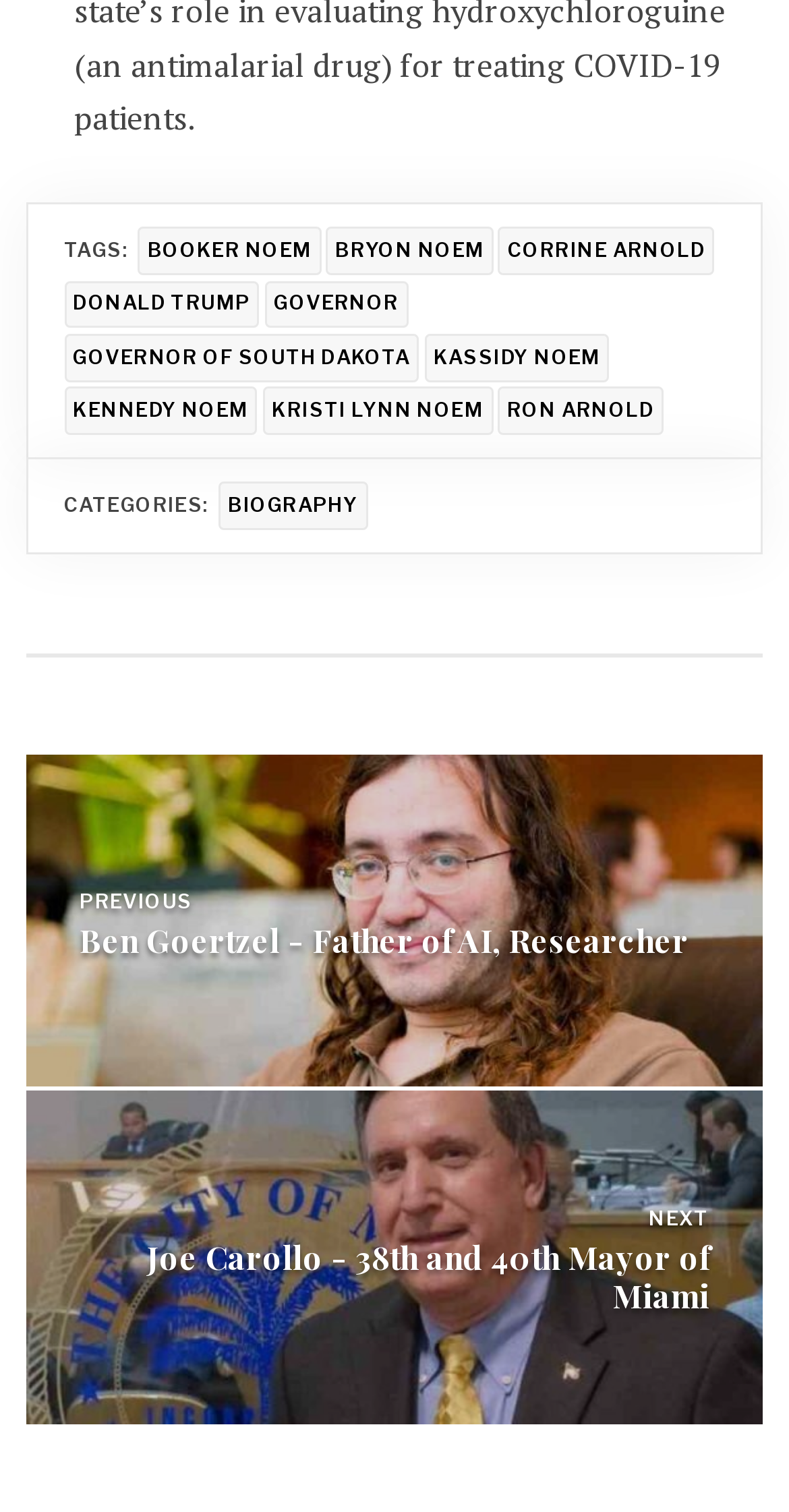Please provide a comprehensive answer to the question below using the information from the image: What is the title of the previous post

I found the 'PREVIOUS' label and the corresponding heading 'Ben Goertzel - Father of AI, Researcher', which is the title of the previous post.